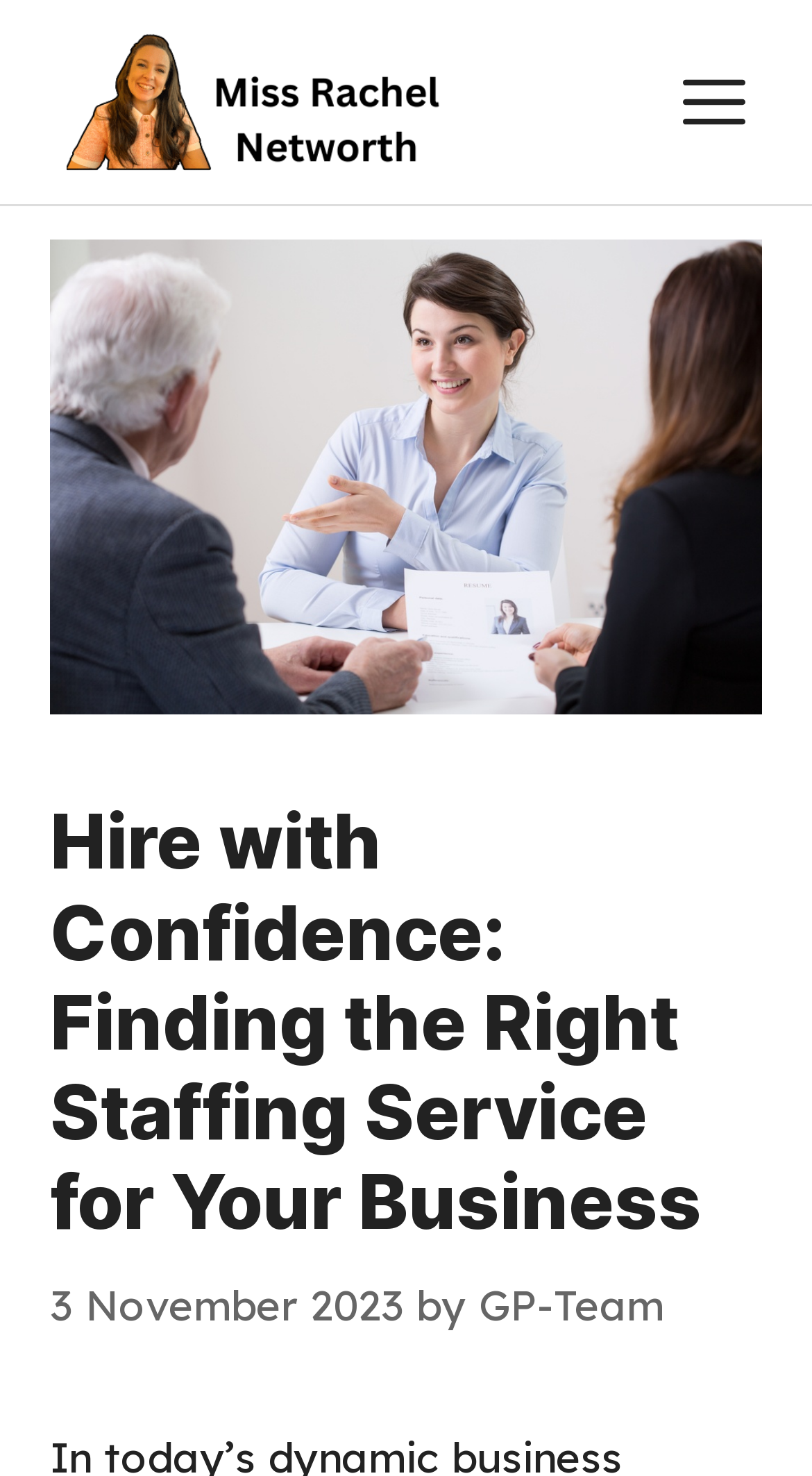Determine the title of the webpage and give its text content.

Hire with Confidence: Finding the Right Staffing Service for Your Business